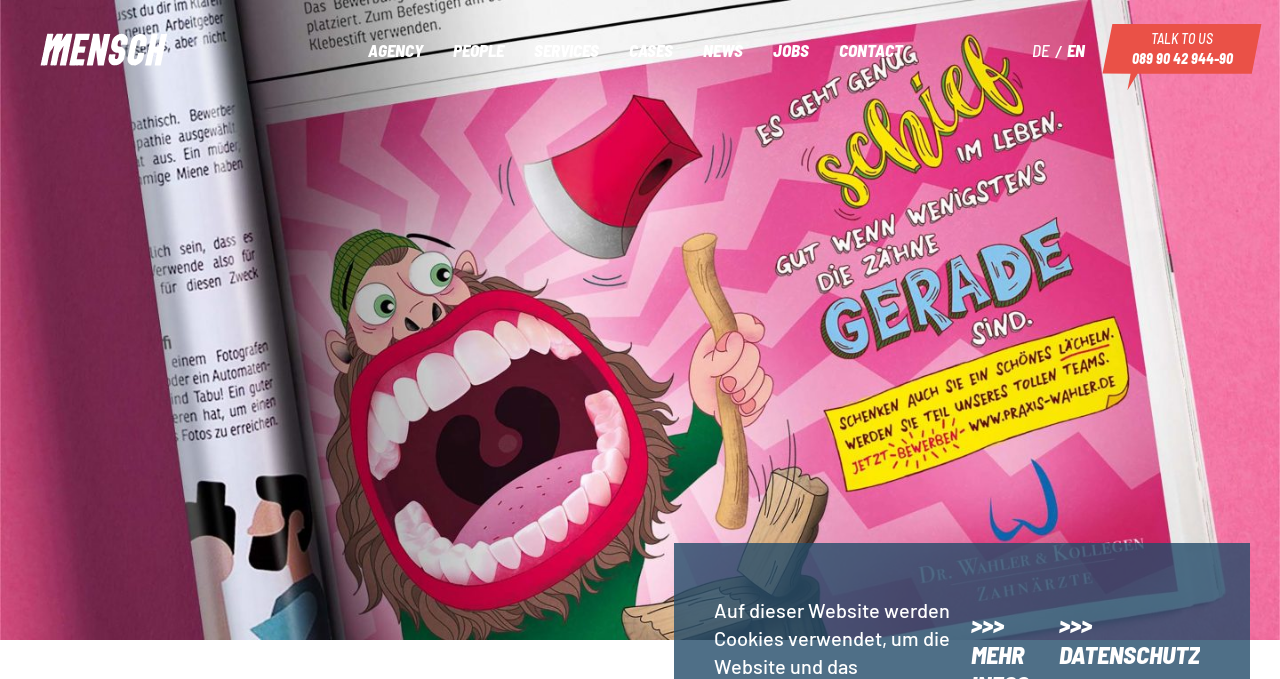Identify the bounding box for the UI element that is described as follows: "alt="MENSCH Kreativagentur"".

[0.031, 0.049, 0.131, 0.097]